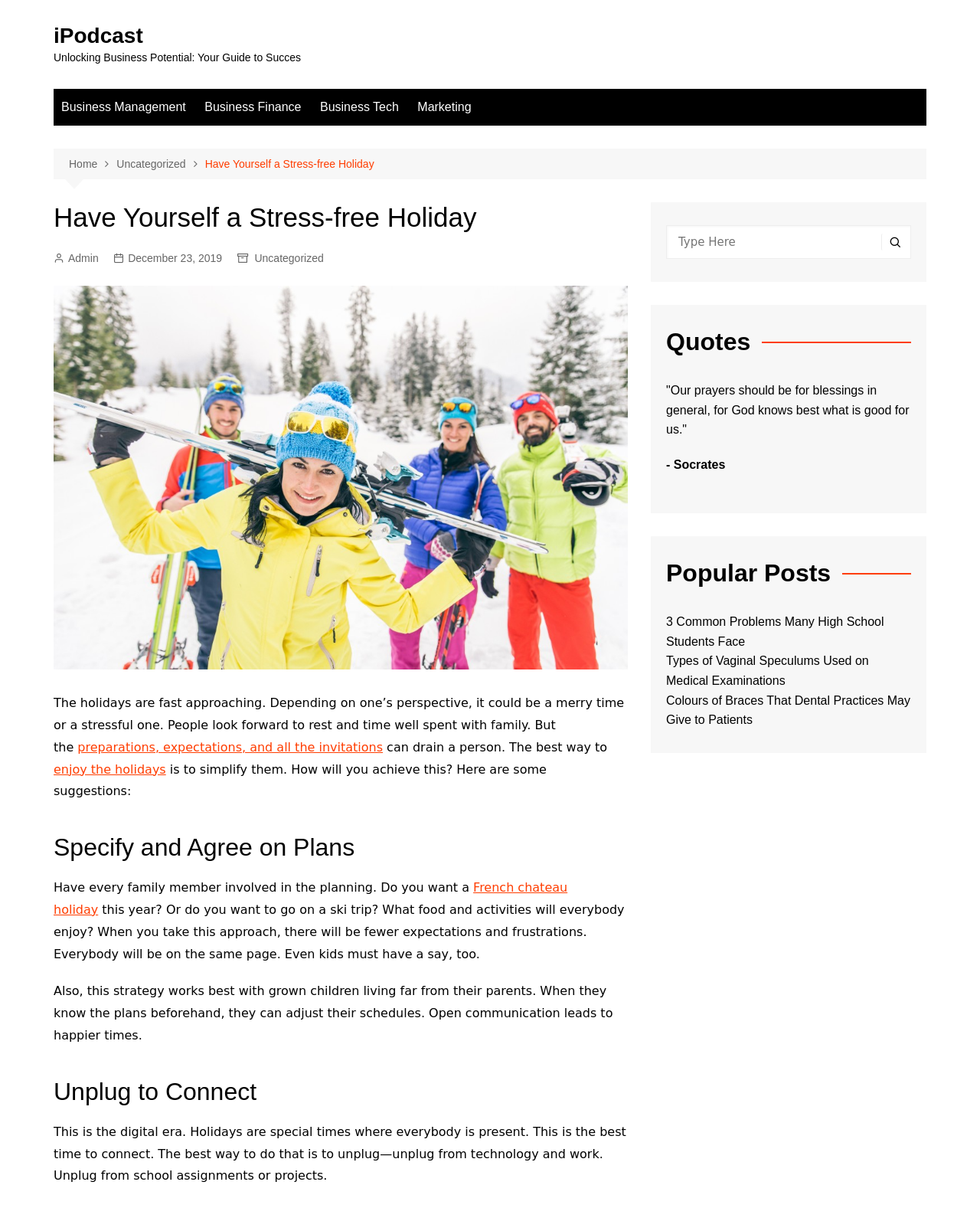Identify the bounding box coordinates for the UI element described by the following text: "Marketing". Provide the coordinates as four float numbers between 0 and 1, in the format [left, top, right, bottom].

[0.418, 0.074, 0.489, 0.104]